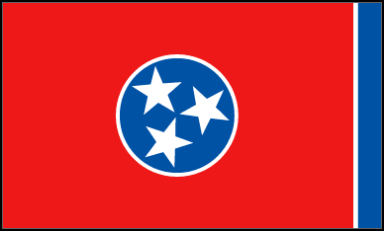Give a detailed account of the elements present in the image.

The image features the flag of Tennessee, prominently showcasing its vibrant red background. At the center lies a blue circular emblem that contains three white stars, arranged in a triangular formation, representing the three grand divisions of the state: West Tennessee, Middle Tennessee, and East Tennessee. A vertical blue stripe on the hoist side adds a distinct touch to the design, emphasizing the flag’s rich symbolism and heritage. This flag is often displayed during the Tennessee QSO Party event, highlighting the participation of amateur radio operators from within the state and beyond.